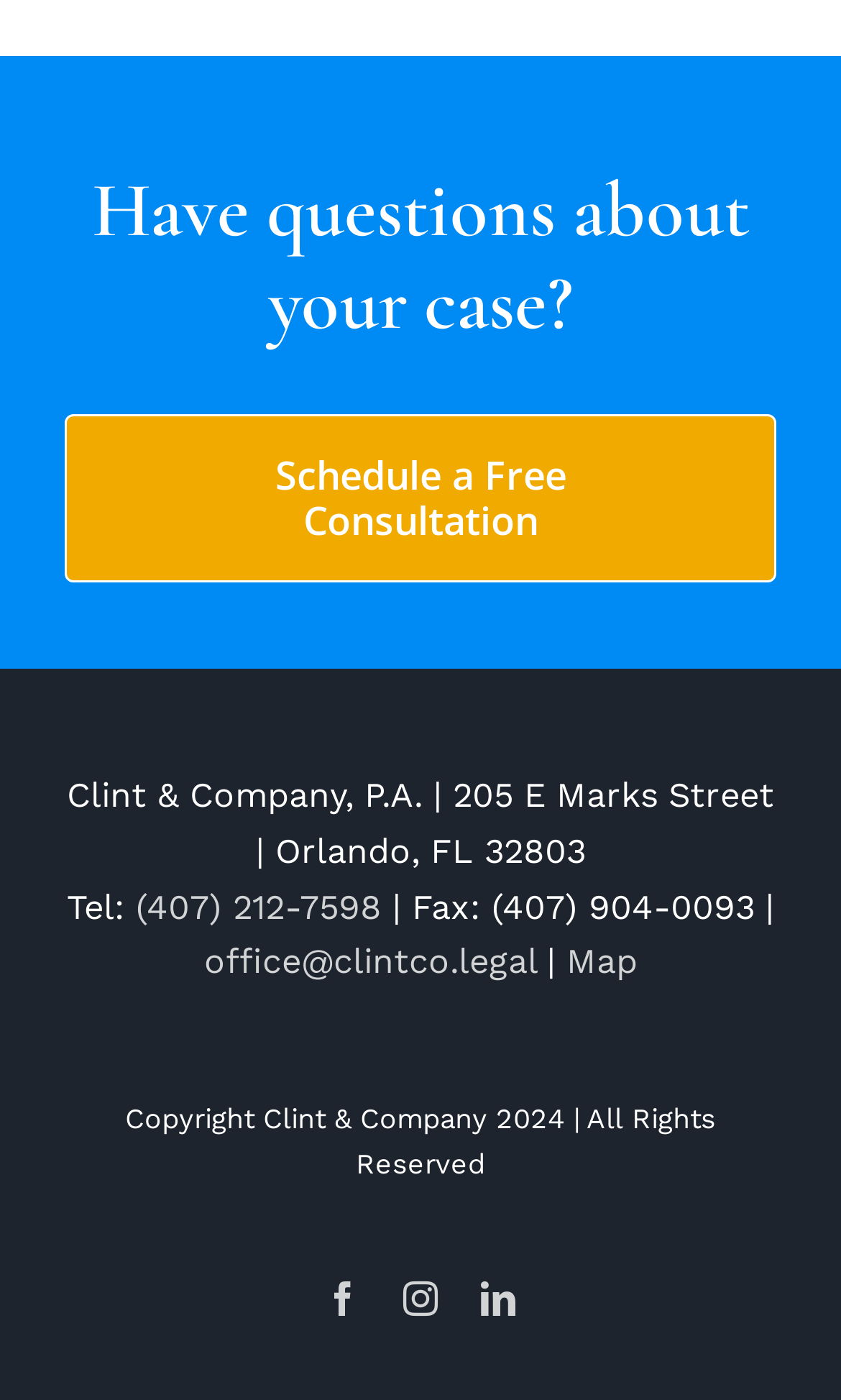Provide a brief response to the question below using one word or phrase:
What is the company's email address?

office@clintco.legal